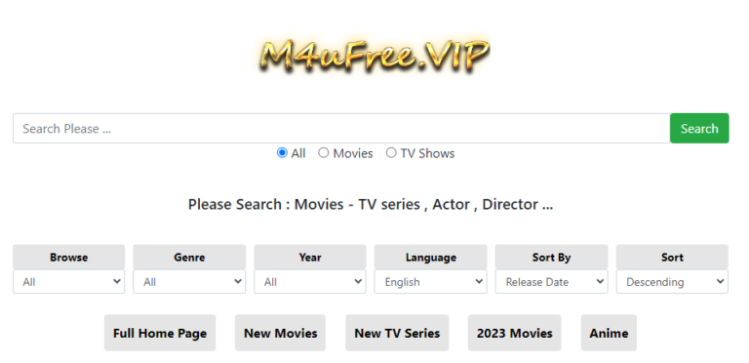Respond to the question with just a single word or phrase: 
What type of content can be accessed through the buttons?

Movies, TV series, anime